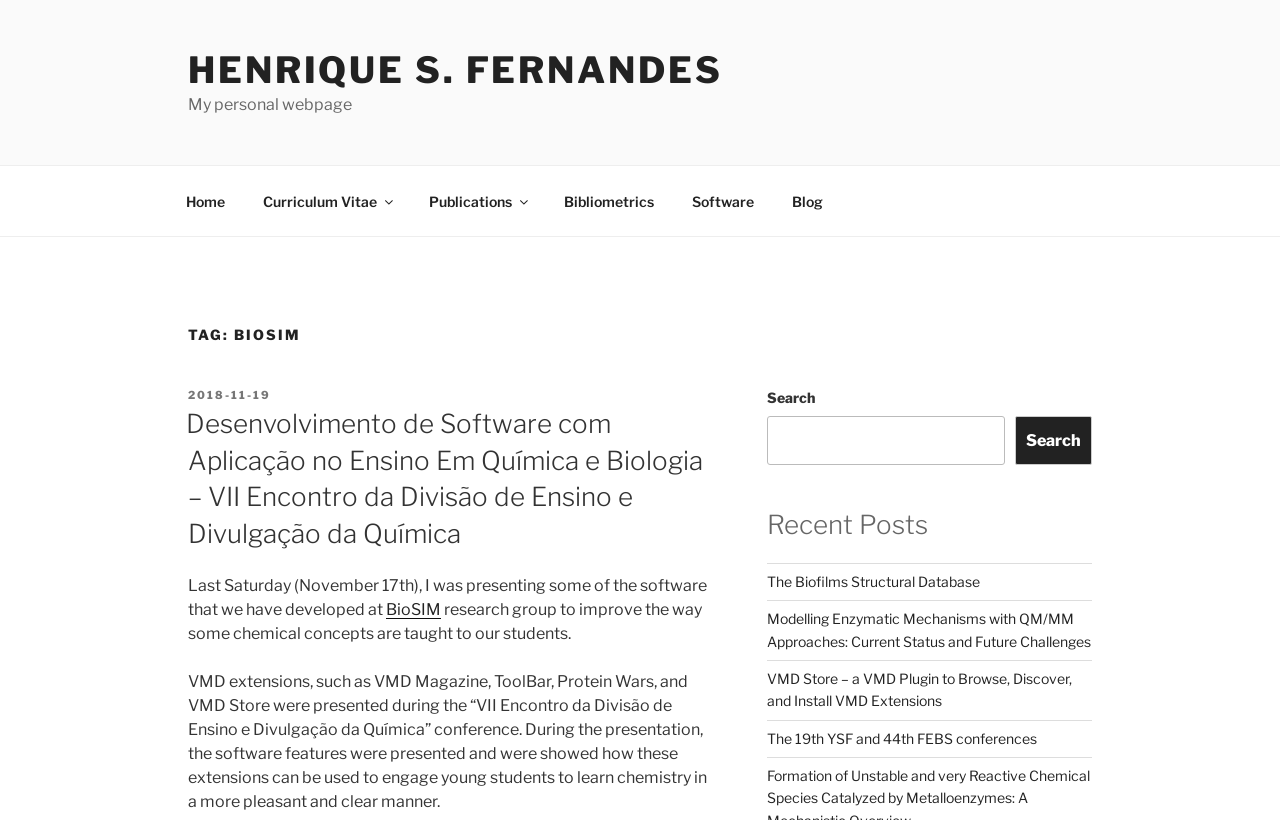Determine the bounding box for the UI element that matches this description: "2018-11-192022-09-14".

[0.147, 0.473, 0.212, 0.49]